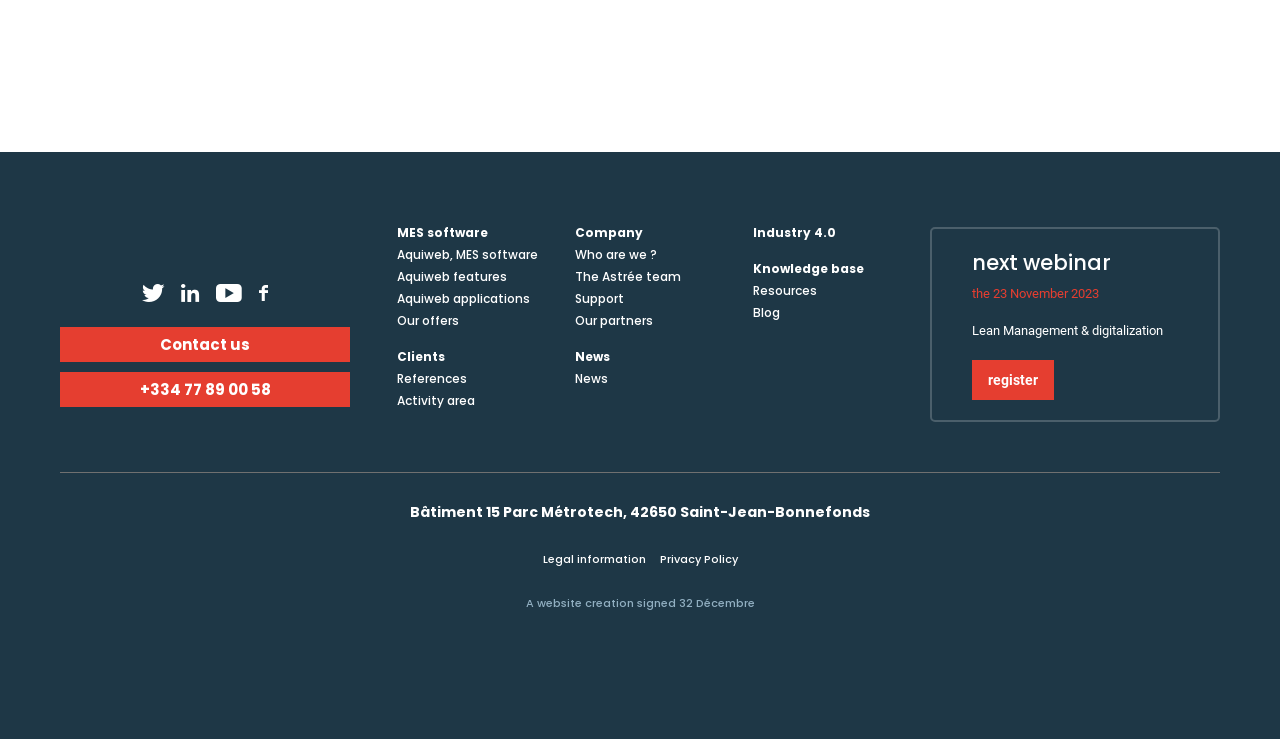Using the element description: "Activity area", determine the bounding box coordinates. The coordinates should be in the format [left, top, right, bottom], with values between 0 and 1.

[0.31, 0.534, 0.428, 0.55]